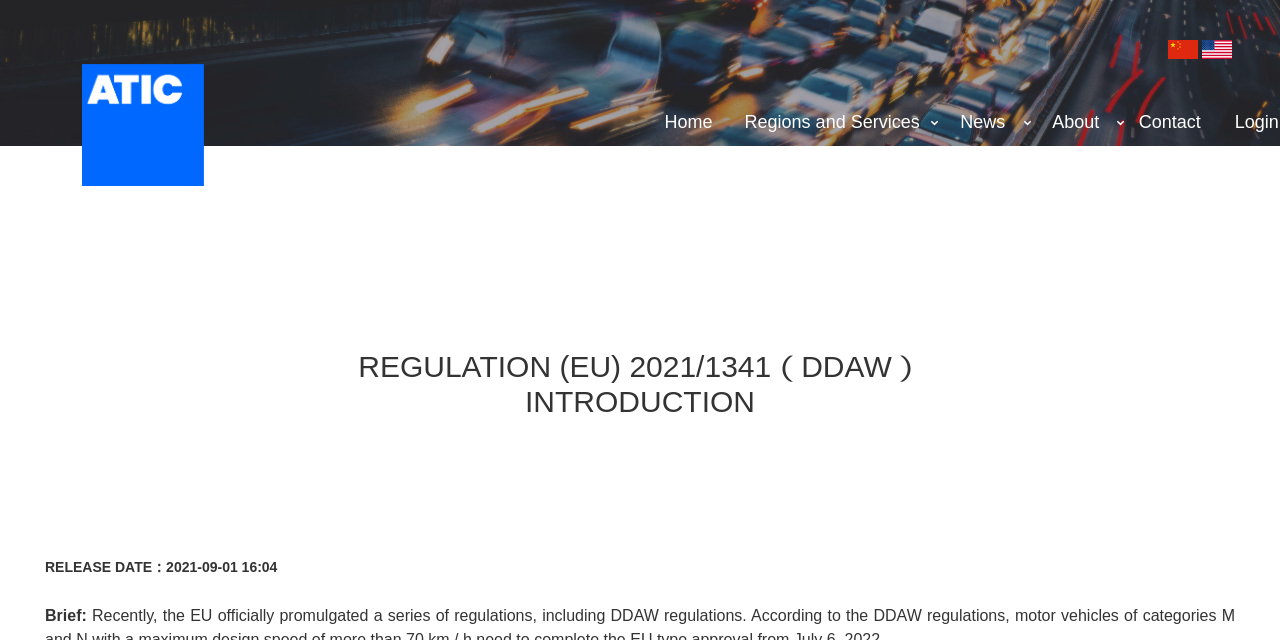Offer a detailed narrative of the image's content.

The image features a dynamic background depicting a busy roadway, with streaks of headlights and taillights indicating motion, suggesting a nighttime scene. Prominently displayed at the top left is the logo for ATIC, a testing, inspection, and certification company, set against a blue background. The main text, centered and bold, reads "REGULATION (EU) 2021/1341 (DDAW) INTRODUCTION," indicating a focus on regulations regarding driver drowsiness monitoring systems. Below this title, the release date is noted as "2021-09-01 16:04," alongside a brief narrative explaining the recent EU promulgation of regulations for motor vehicles that require compliance with type approval starting July 6, 2022. The overall composition merges essential regulatory information with a visual representation of traffic, emphasizing the importance of safety and regulations in road usage.